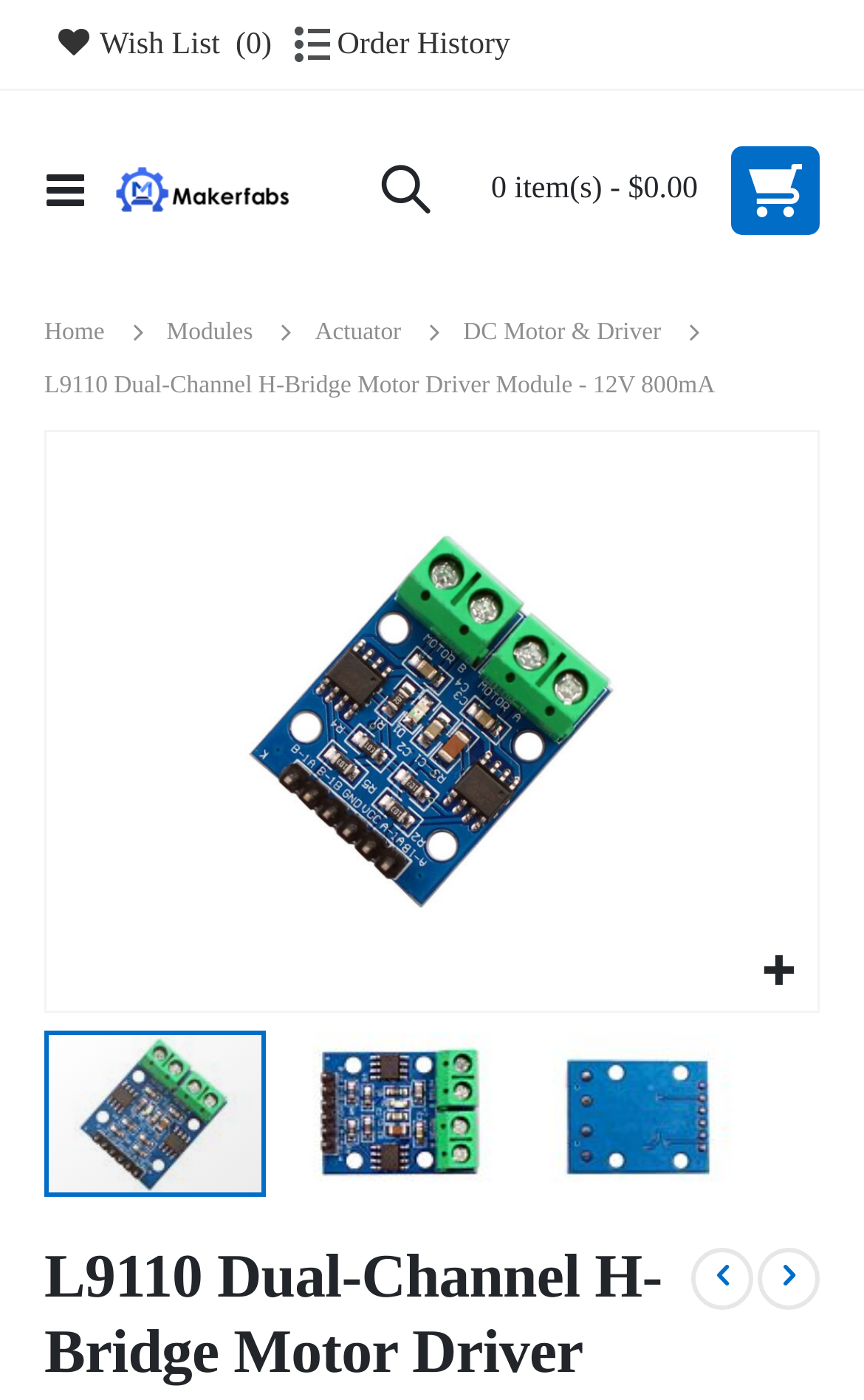Determine which piece of text is the heading of the webpage and provide it.

L9110 Dual-Channel H-Bridge Motor Driver Module - 12V 800mA